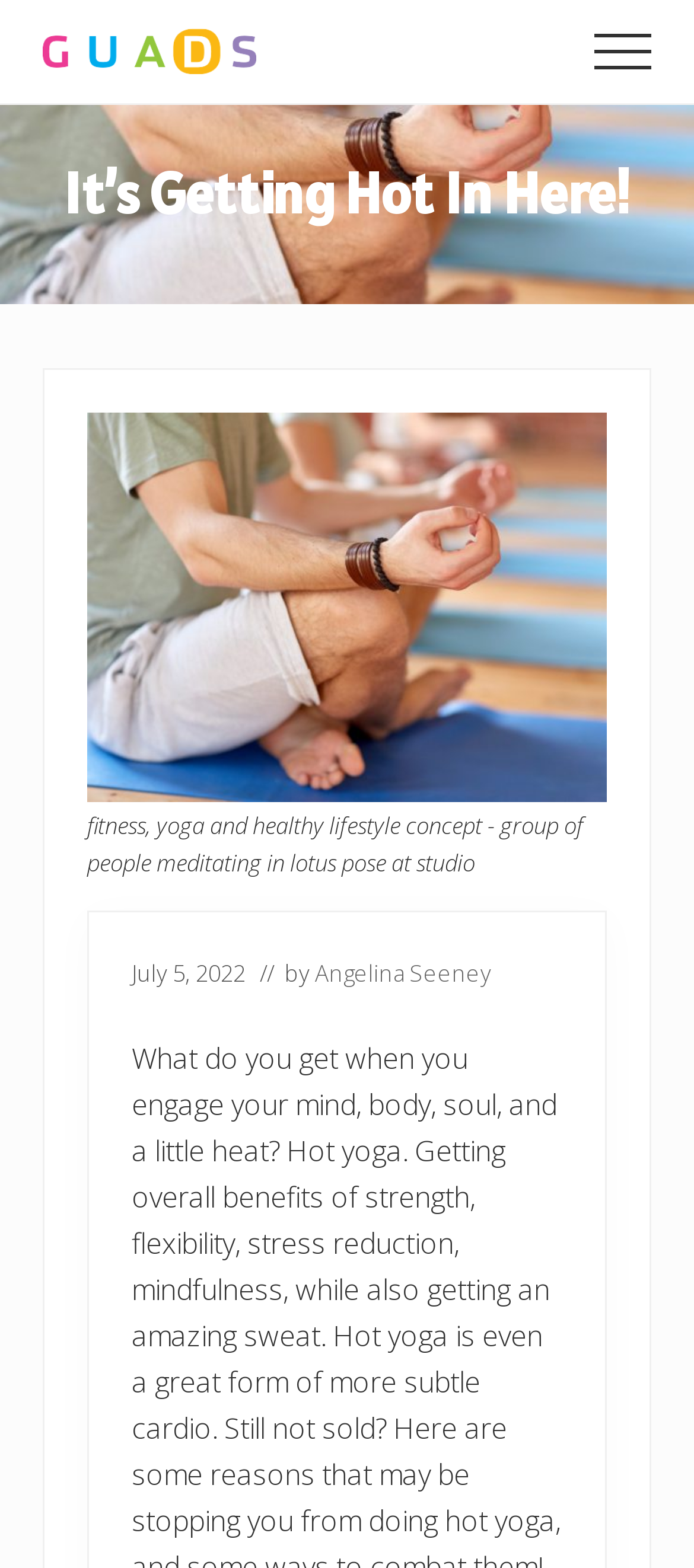Please provide a brief answer to the question using only one word or phrase: 
What is the date mentioned in the article?

July 5, 2022